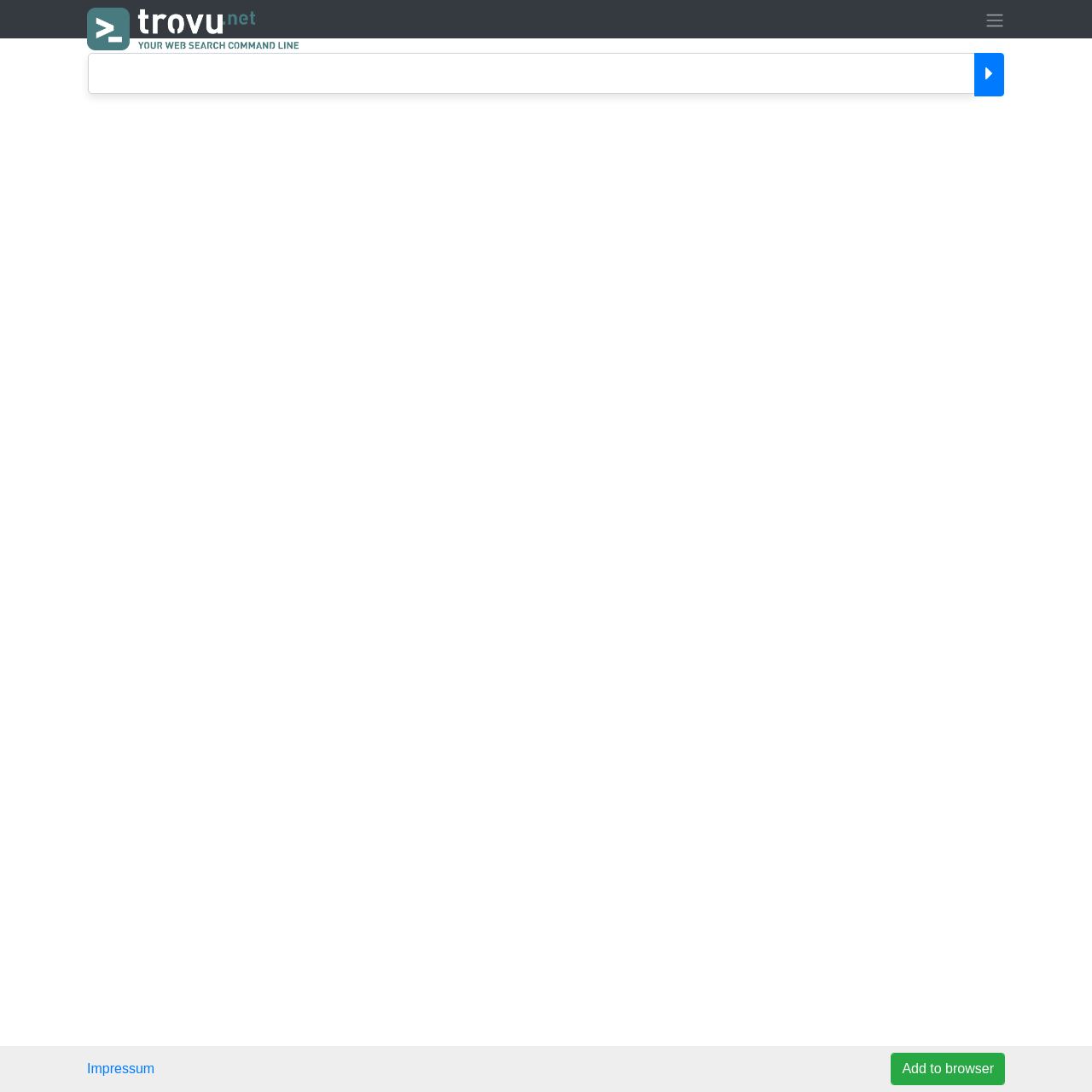What is the link 'Impressum' for?
Please provide a single word or phrase answer based on the image.

Legal information